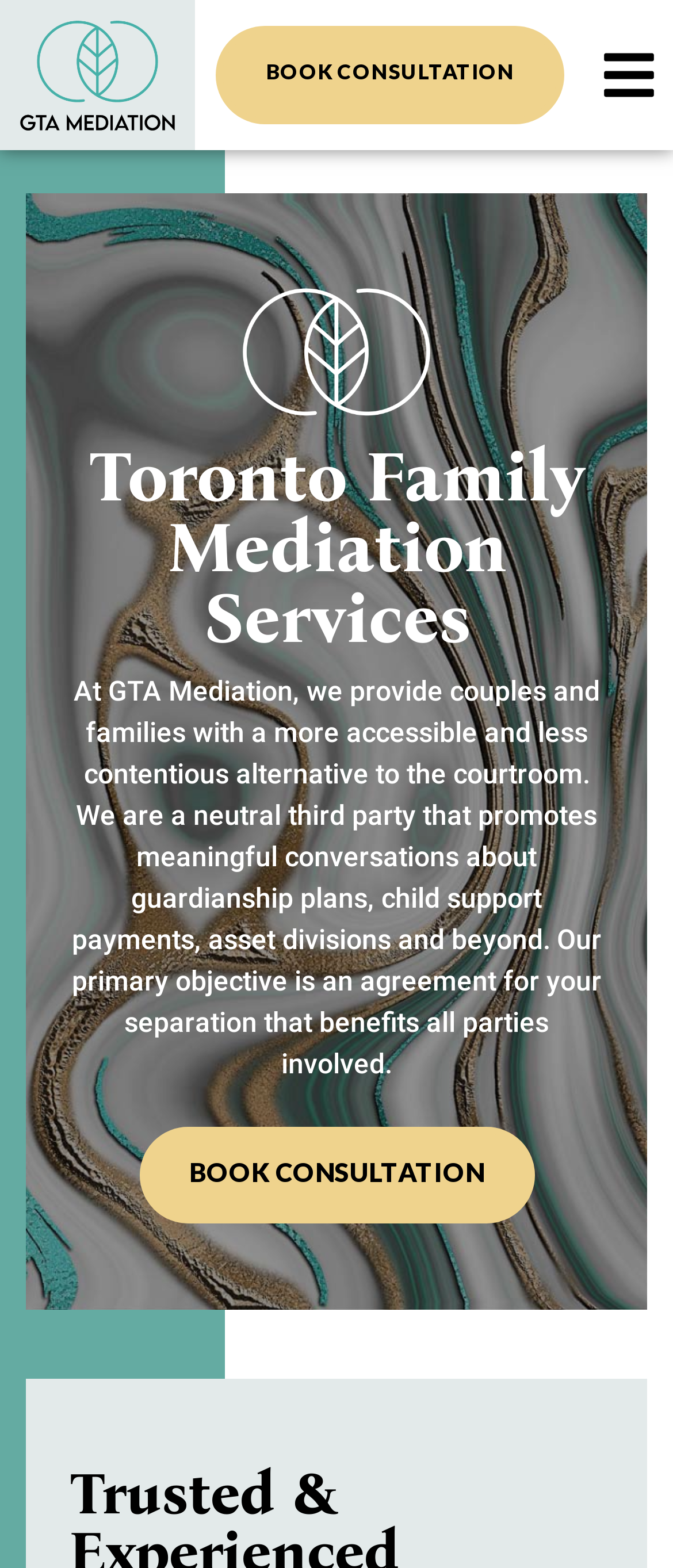Please determine the headline of the webpage and provide its content.

Toronto Family Mediation Services